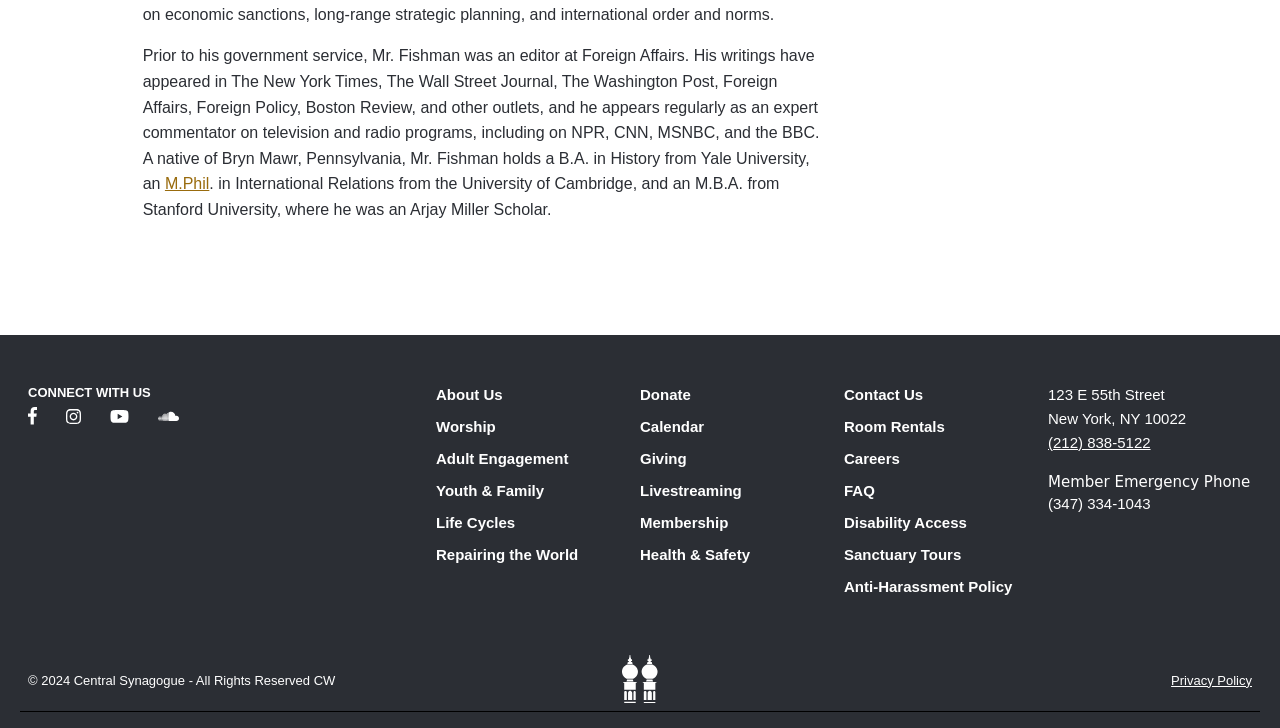Predict the bounding box coordinates of the area that should be clicked to accomplish the following instruction: "Read the recent post about RoK commander nickname". The bounding box coordinates should consist of four float numbers between 0 and 1, i.e., [left, top, right, bottom].

None